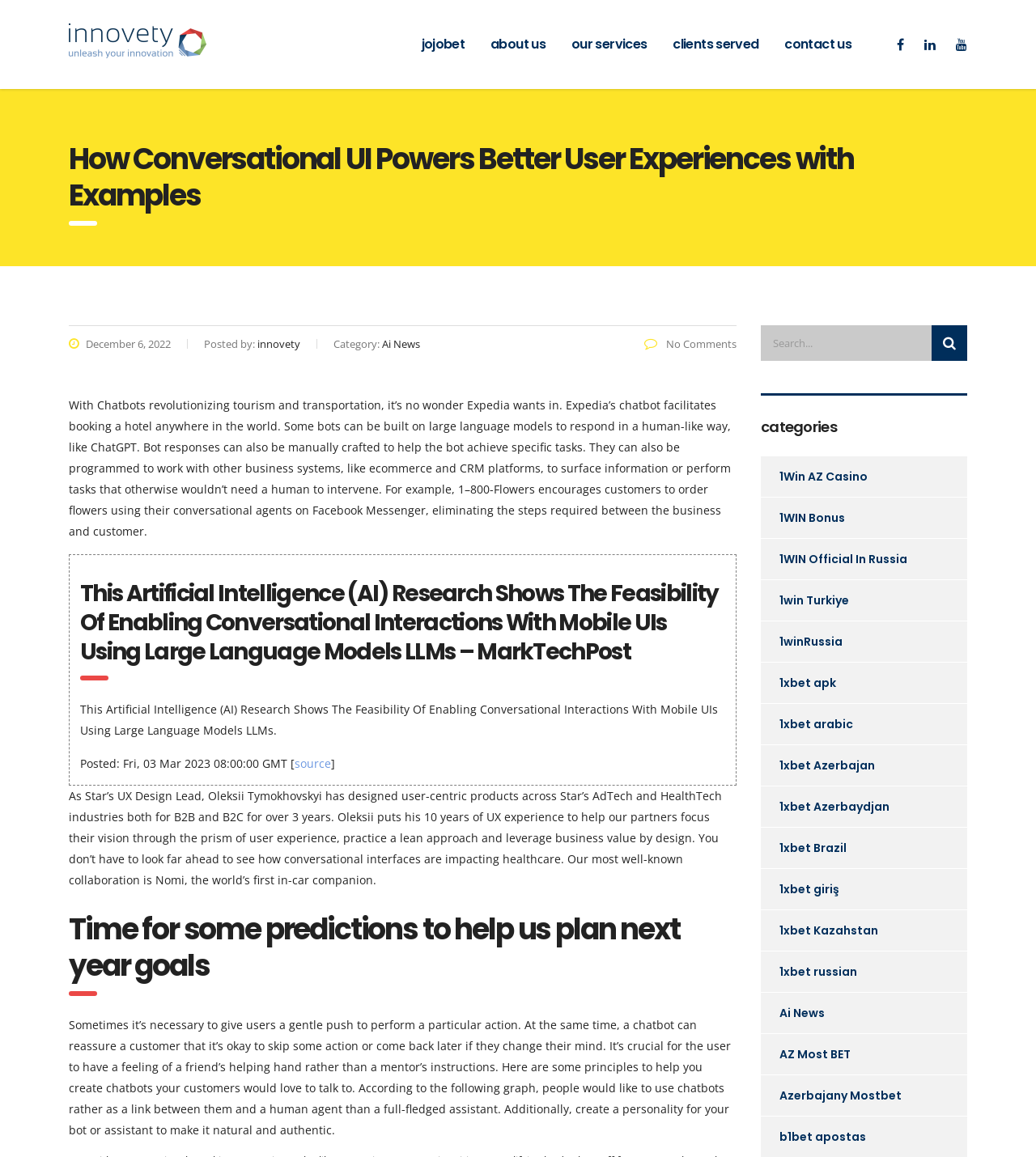Carefully observe the image and respond to the question with a detailed answer:
What is the topic of the article?

Based on the content of the webpage, it appears that the article is discussing the power of conversational UI in improving user experiences, with examples from various industries such as tourism and transportation.